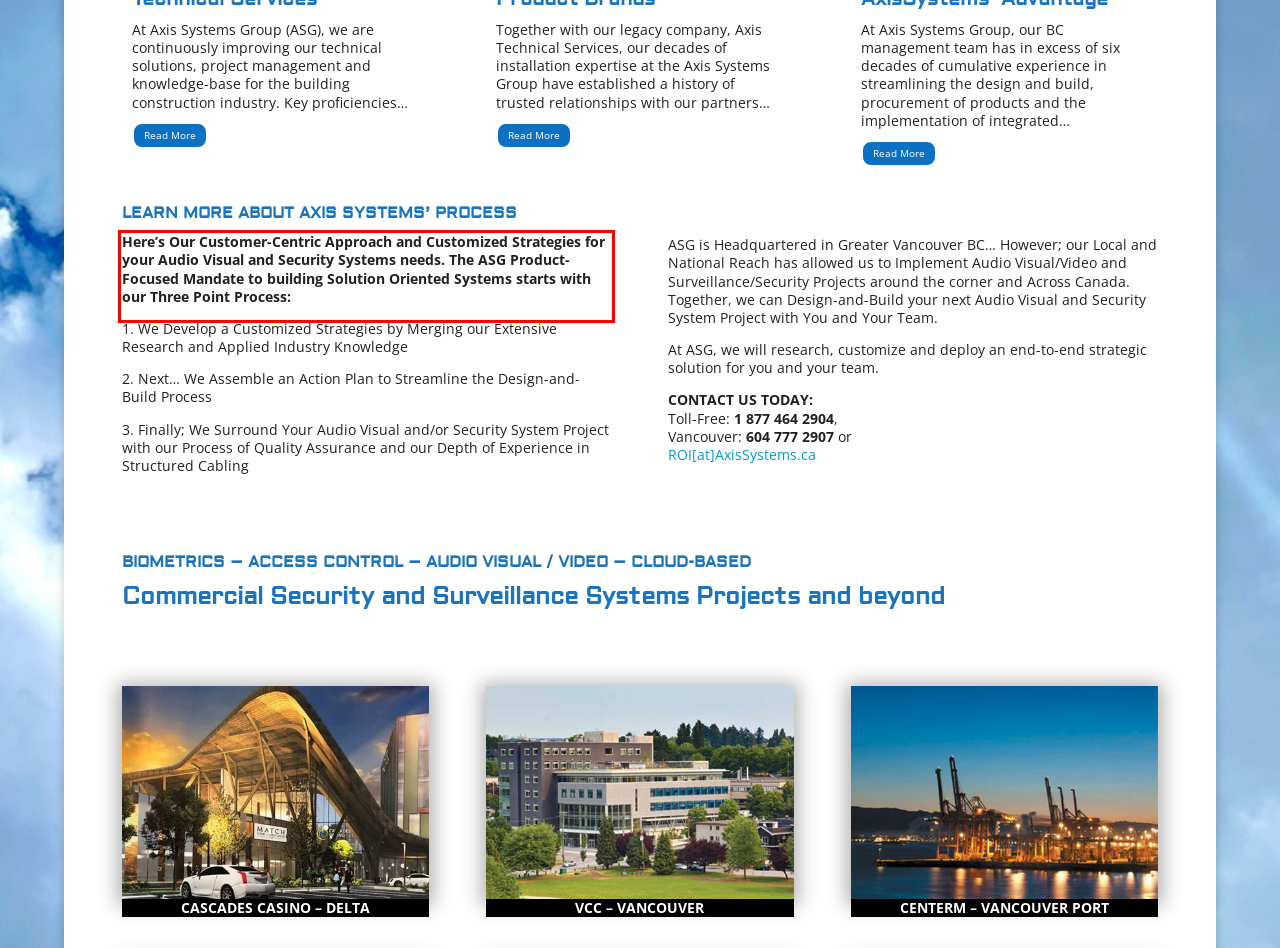Within the screenshot of the webpage, locate the red bounding box and use OCR to identify and provide the text content inside it.

Here’s Our Customer-Centric Approach and Customized Strategies for your Audio Visual and Security Systems needs. The ASG Product-Focused Mandate to building Solution Oriented Systems starts with our Three Point Process: